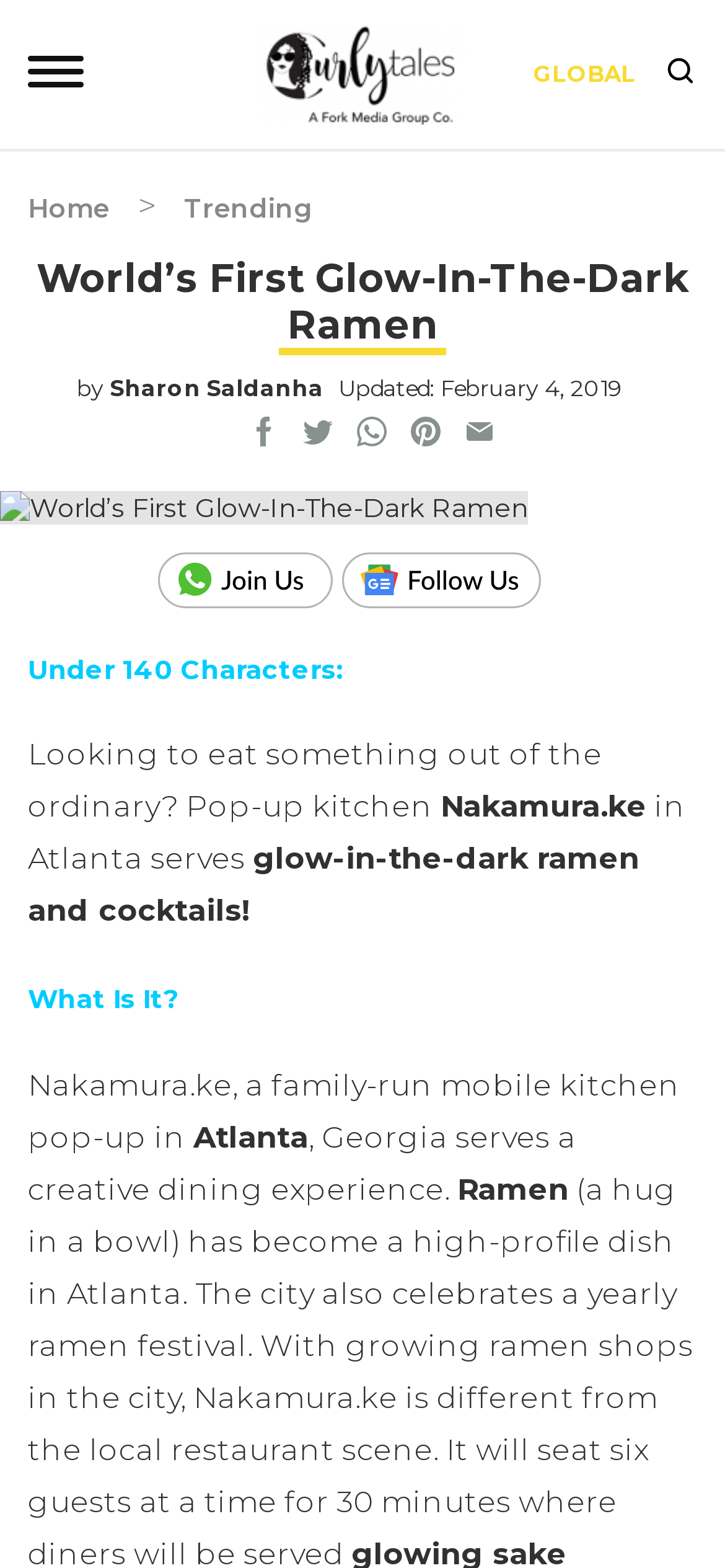When was the article last updated?
Look at the screenshot and provide an in-depth answer.

The webpage shows the updated time of the article as February 4, 2019, which is indicated by the 'Updated: February 4, 2019' text.